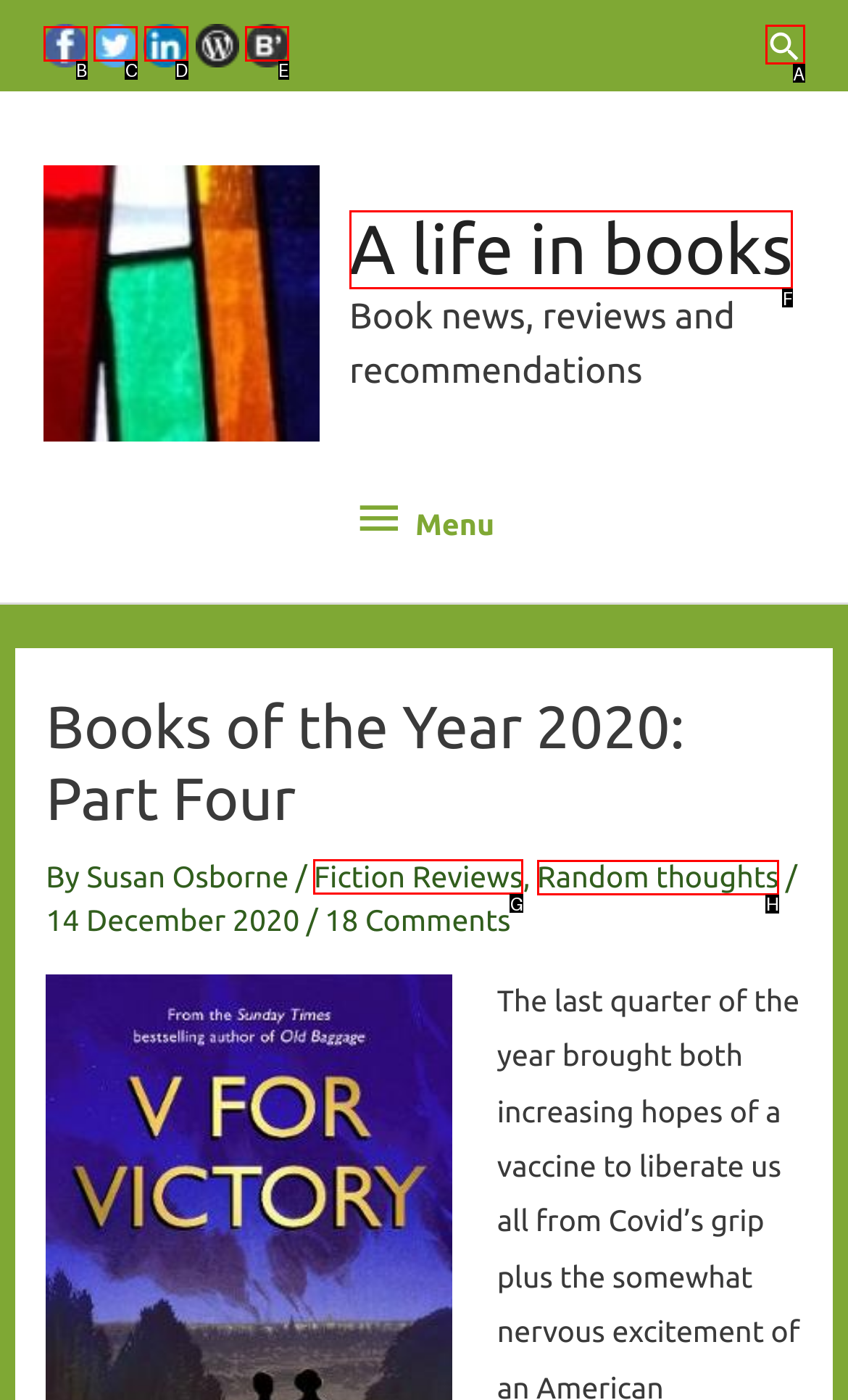Identify the HTML element that should be clicked to accomplish the task: Read Fiction Reviews
Provide the option's letter from the given choices.

G